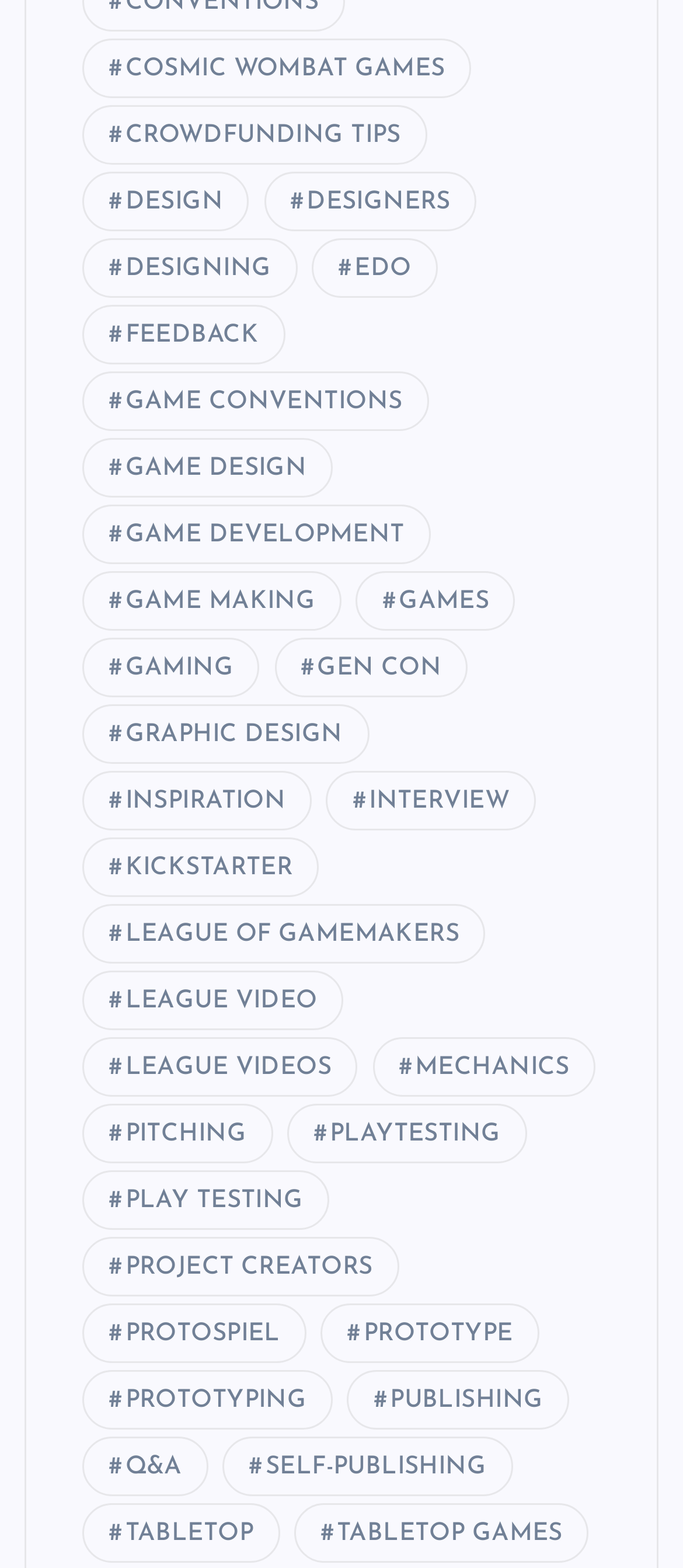Can you identify the bounding box coordinates of the clickable region needed to carry out this instruction: 'Click on COSMIC WOMBAT GAMES'? The coordinates should be four float numbers within the range of 0 to 1, stated as [left, top, right, bottom].

[0.121, 0.025, 0.69, 0.063]